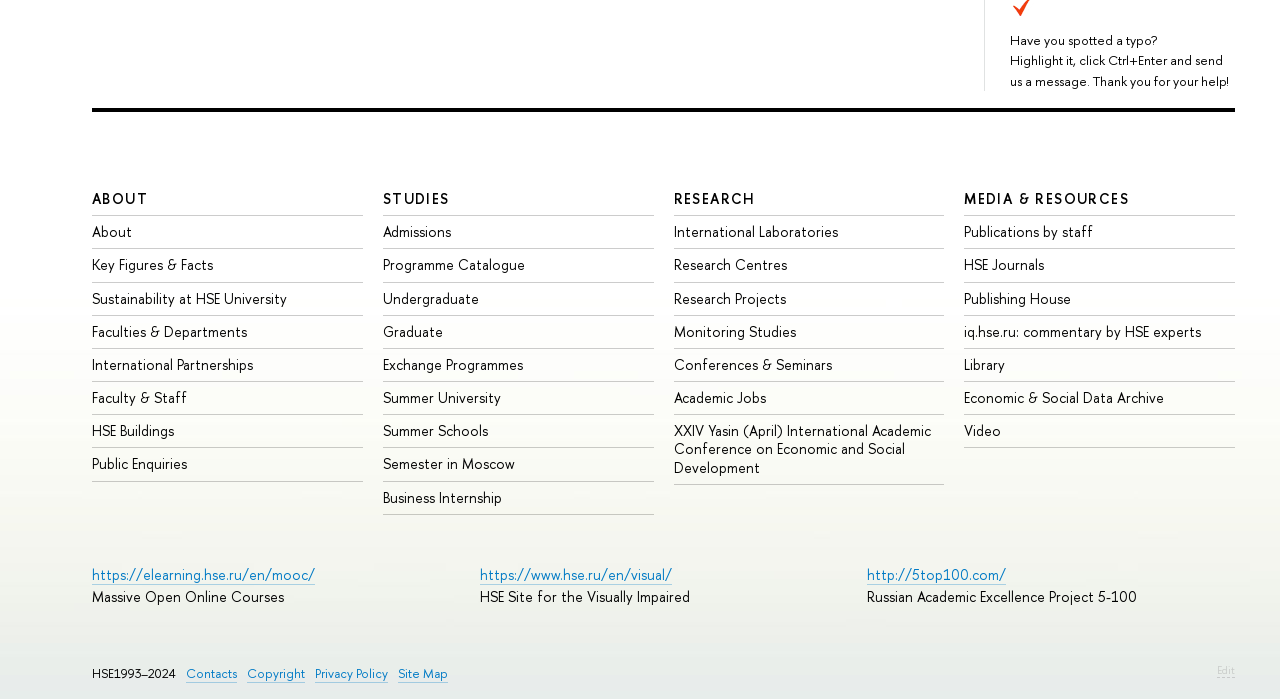Ascertain the bounding box coordinates for the UI element detailed here: "Publications by staff". The coordinates should be provided as [left, top, right, bottom] with each value being a float between 0 and 1.

[0.753, 0.318, 0.854, 0.345]